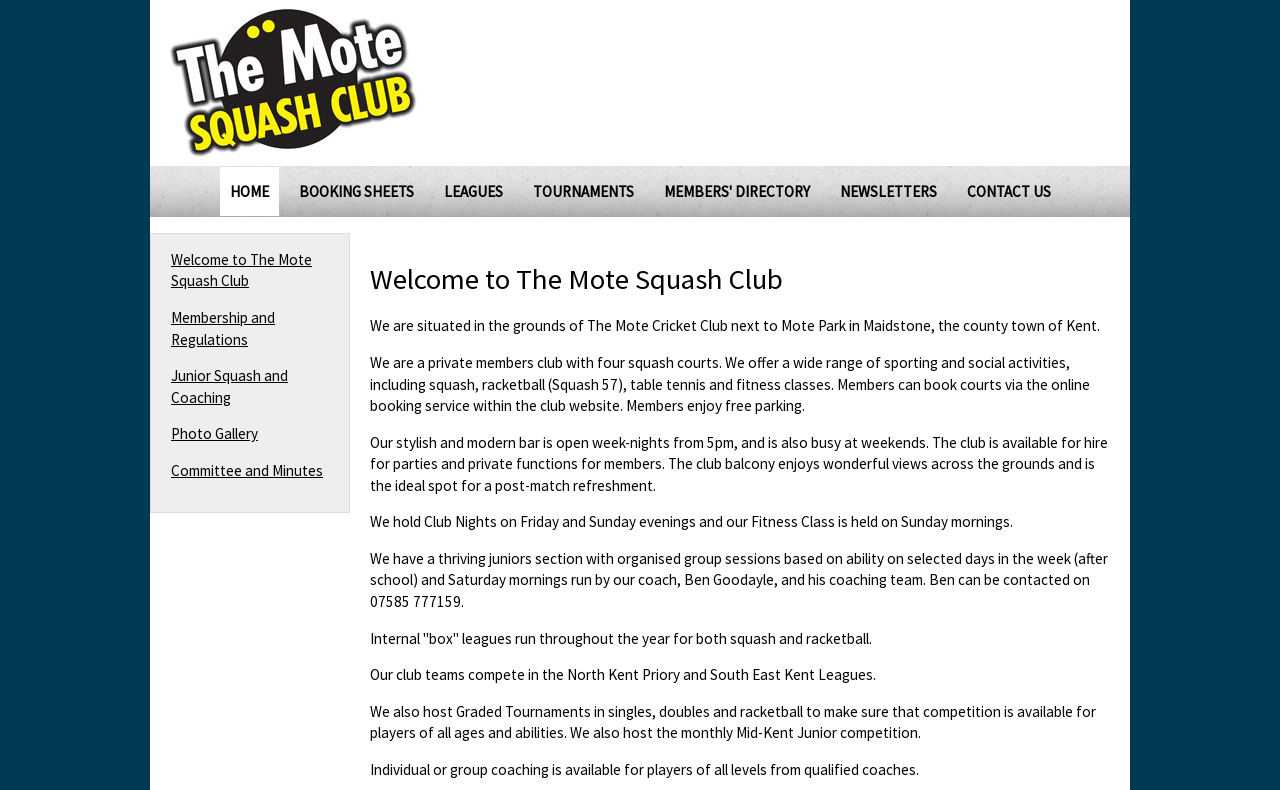Pinpoint the bounding box coordinates of the clickable area necessary to execute the following instruction: "Check the 'Related News' section". The coordinates should be given as four float numbers between 0 and 1, namely [left, top, right, bottom].

None